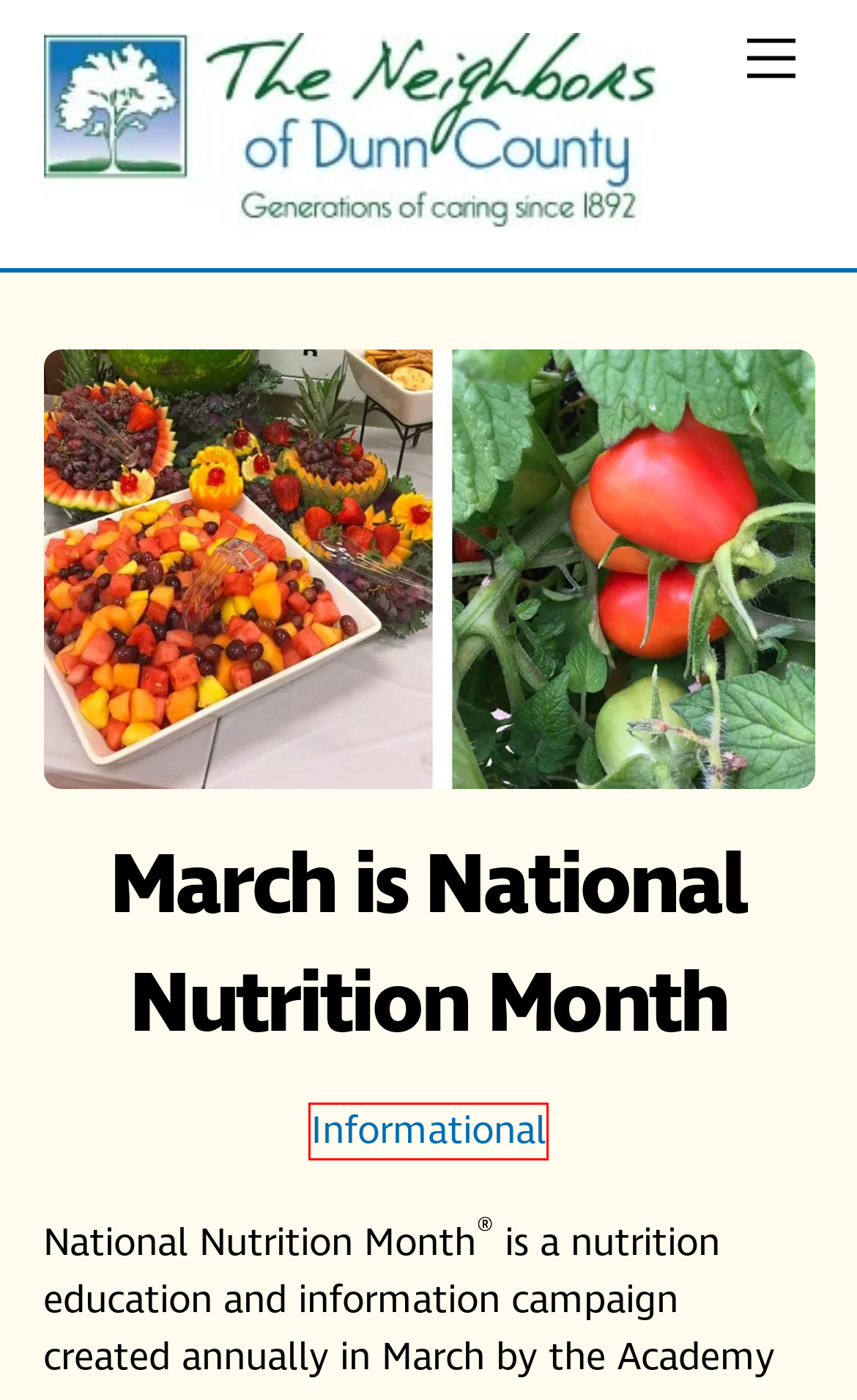You have been given a screenshot of a webpage, where a red bounding box surrounds a UI element. Identify the best matching webpage description for the page that loads after the element in the bounding box is clicked. Options include:
A. Contact The Neighbors of Dunn County | Menomonie, WI Nursing Home
B. The Importance Of Spring Activities For The Elderly
C. Informational Archives - The Neighbors of Dunn County
D. The BLÜ Group - Advertising & Digital Marketing Agency, La Crosse, WI
E. The Neighbors of Dunn County: Nursing Homes in Menomonie, WI
F. The Benefits Of Music Therapy For Senior Citizens
G. Increase Website Traffic with Search Engine Marketing
H. Photos & Videos of Residents | The Neighbors of Dunn County

C